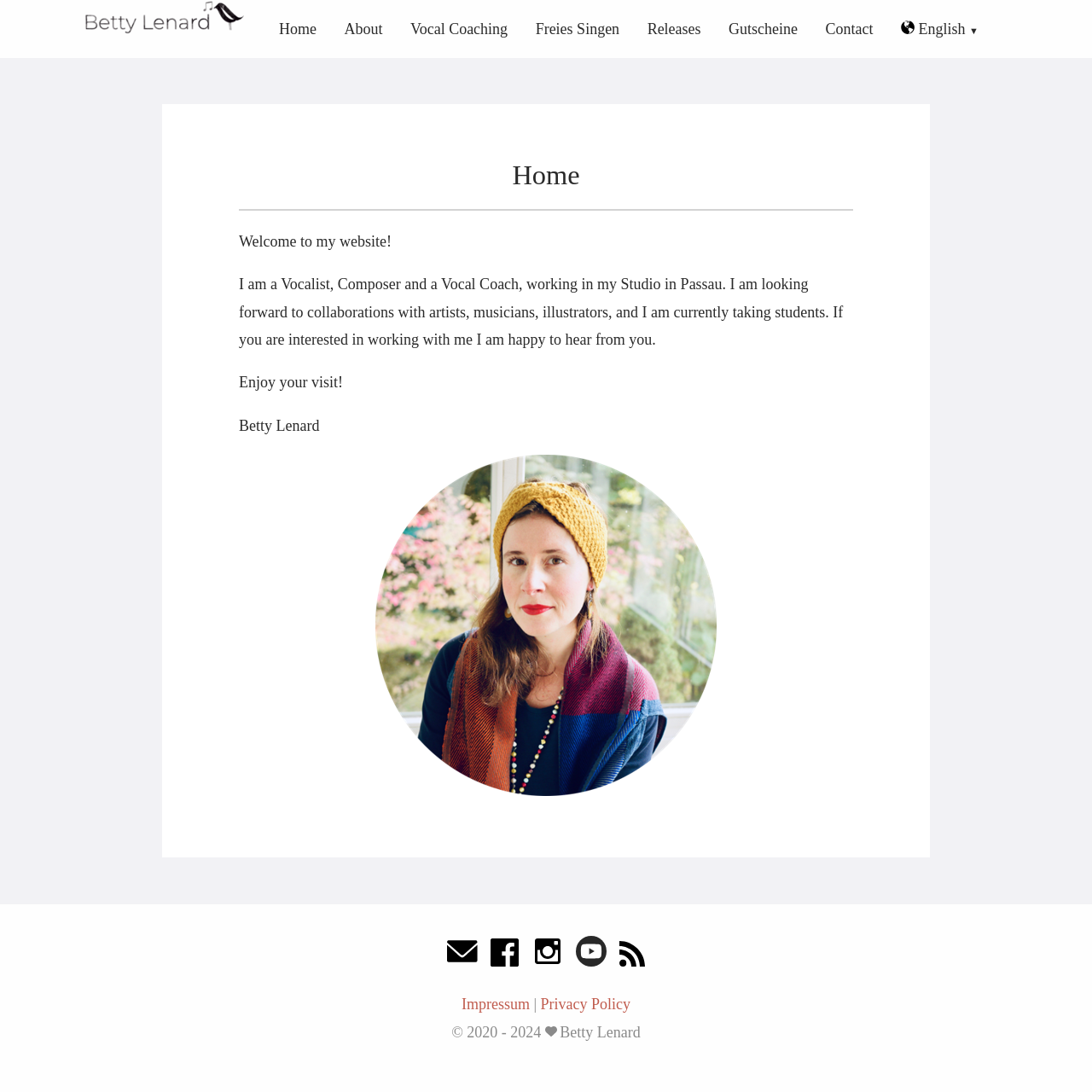Identify the bounding box for the UI element described as: "Vocal Coaching". Ensure the coordinates are four float numbers between 0 and 1, formatted as [left, top, right, bottom].

[0.376, 0.019, 0.465, 0.034]